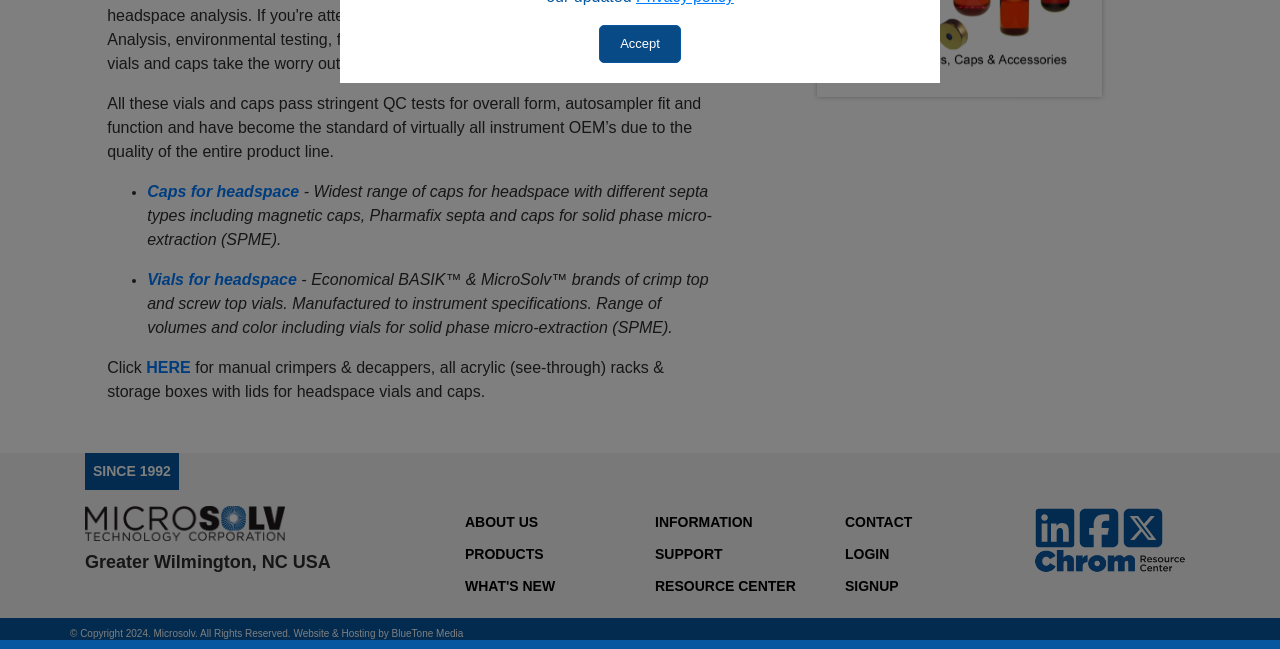Locate the UI element described as follows: "SIGNUP". Return the bounding box coordinates as four float numbers between 0 and 1 in the order [left, top, right, bottom].

[0.66, 0.878, 0.785, 0.927]